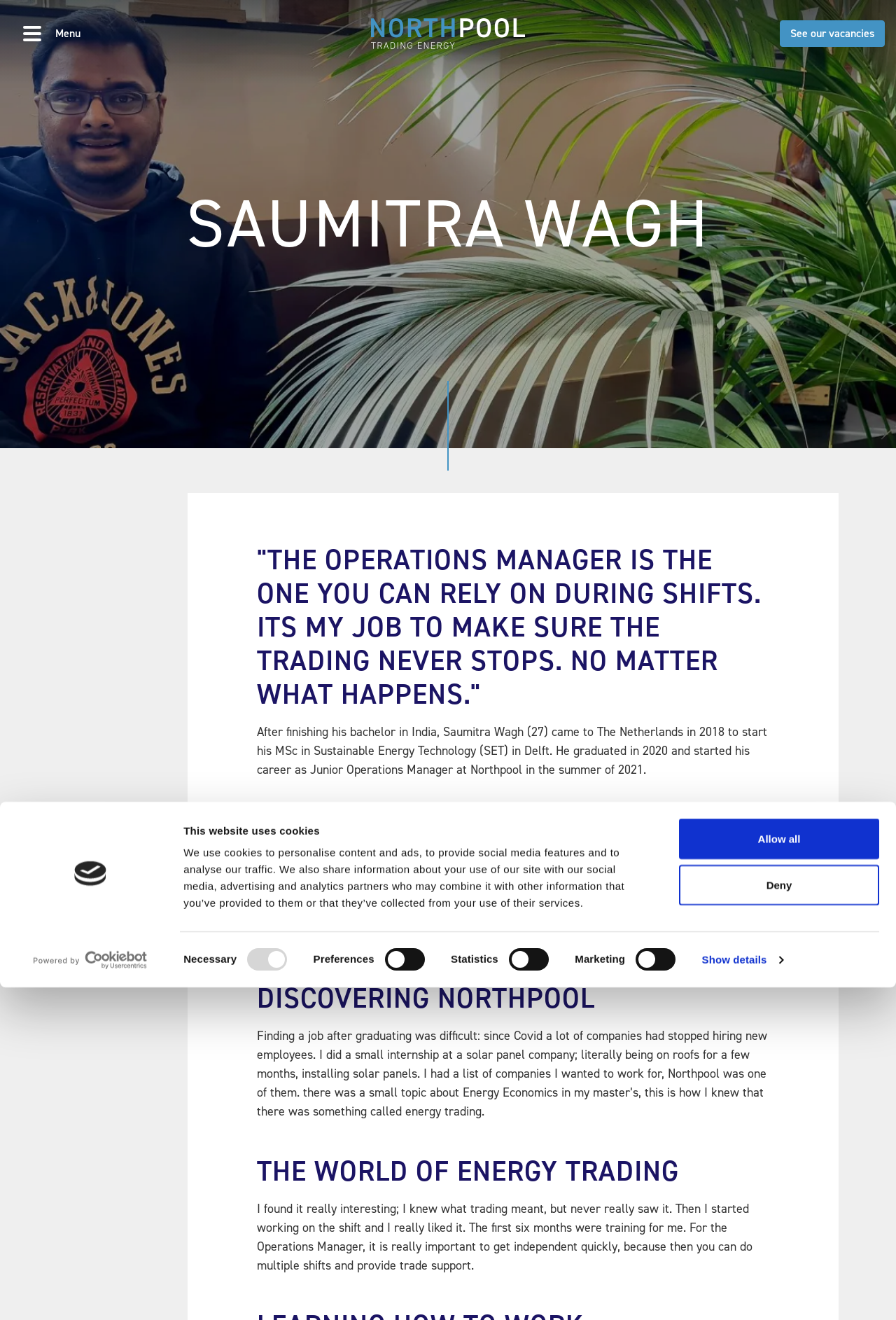Answer in one word or a short phrase: 
What is Saumitra Wagh's job title?

Operations Manager